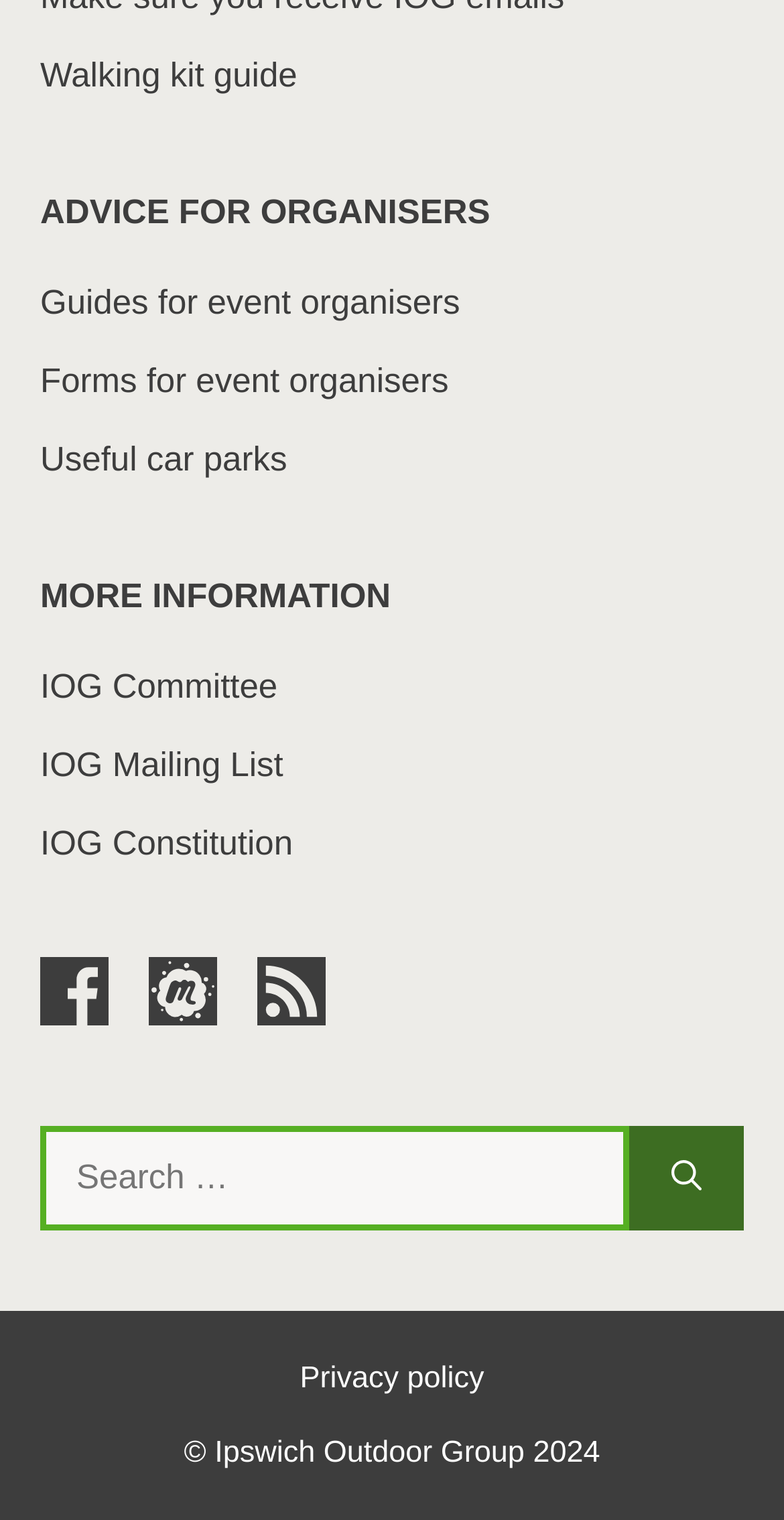What is the first link on the webpage?
Please give a well-detailed answer to the question.

The first link on the webpage is 'Walking kit guide' which is located at the top of the page with a bounding box coordinate of [0.051, 0.036, 0.379, 0.062].